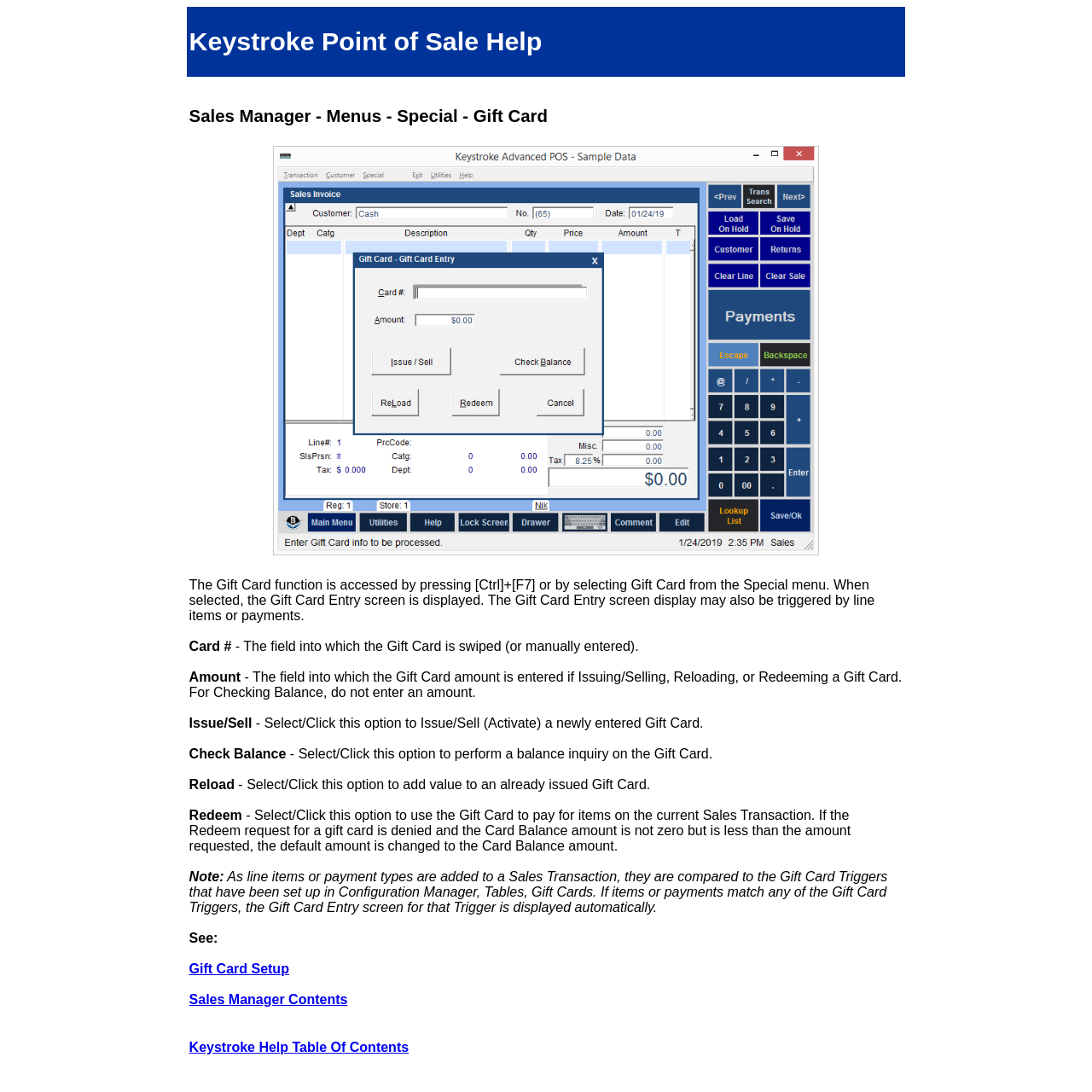Highlight the bounding box of the UI element that corresponds to this description: "Keystroke Help Table Of Contents".

[0.173, 0.952, 0.374, 0.965]